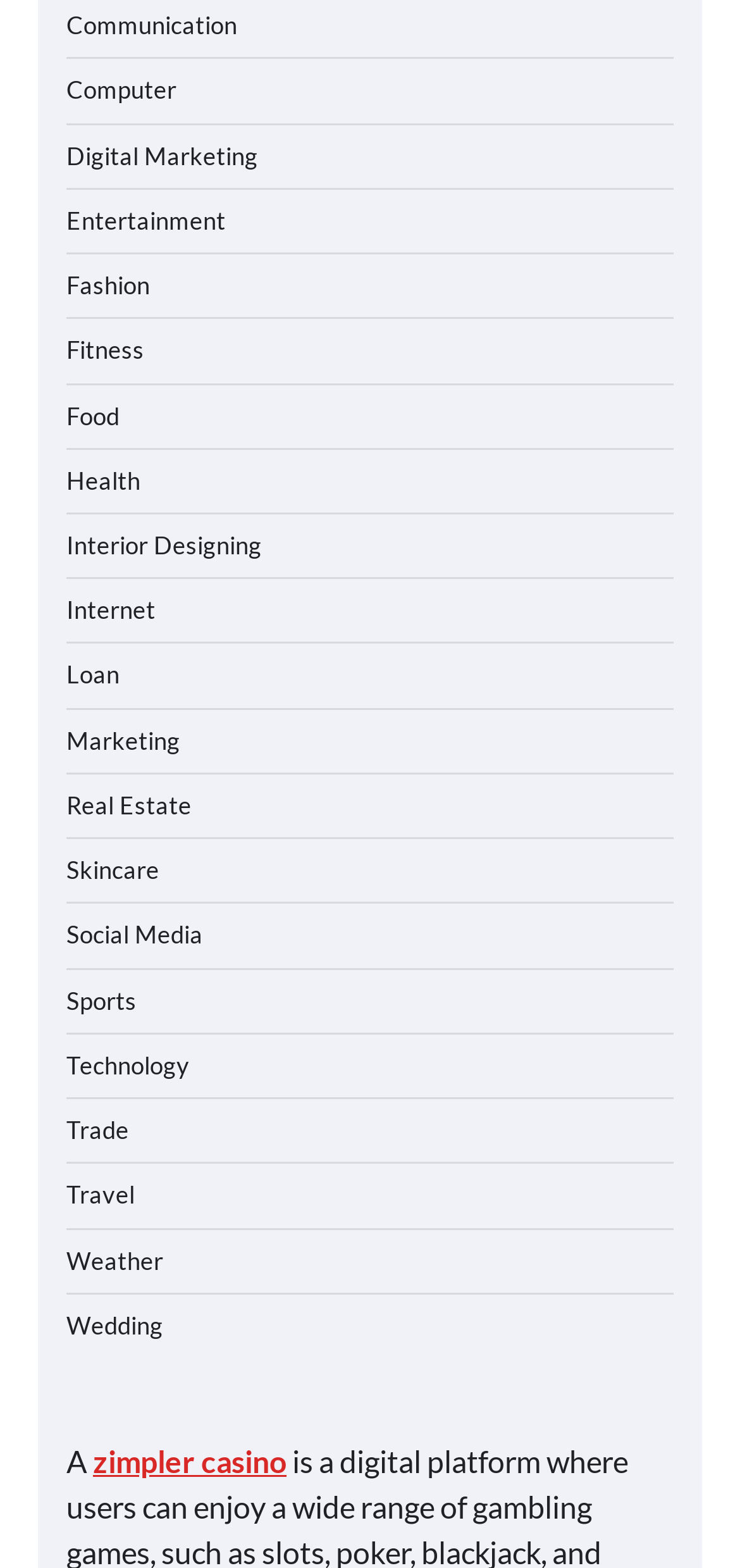Please specify the bounding box coordinates of the clickable region to carry out the following instruction: "Explore the 'Skincare' category". The coordinates should be four float numbers between 0 and 1, in the format [left, top, right, bottom].

[0.09, 0.545, 0.215, 0.564]